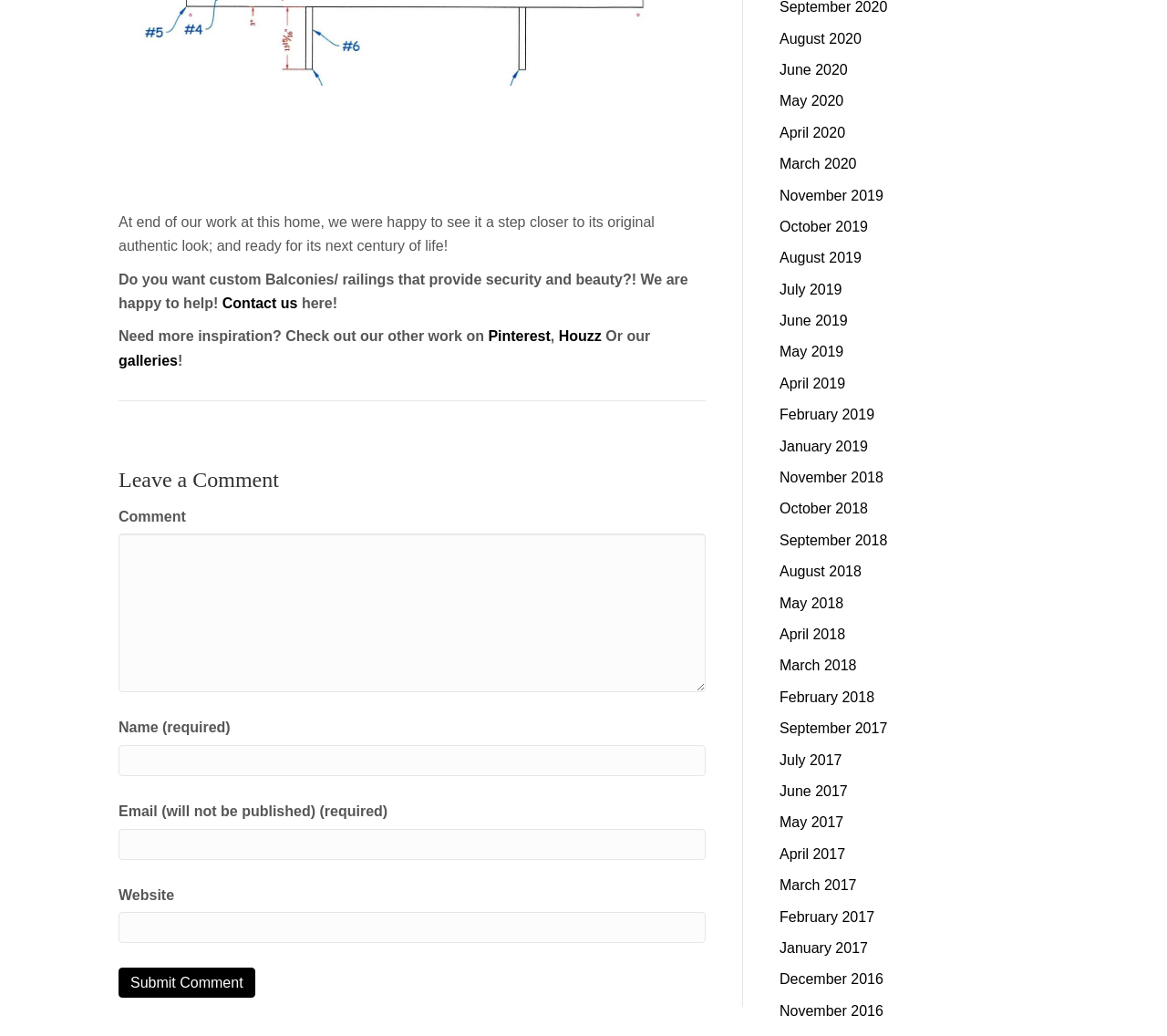Provide a brief response to the question using a single word or phrase: 
What is required to leave a comment?

Name and Email